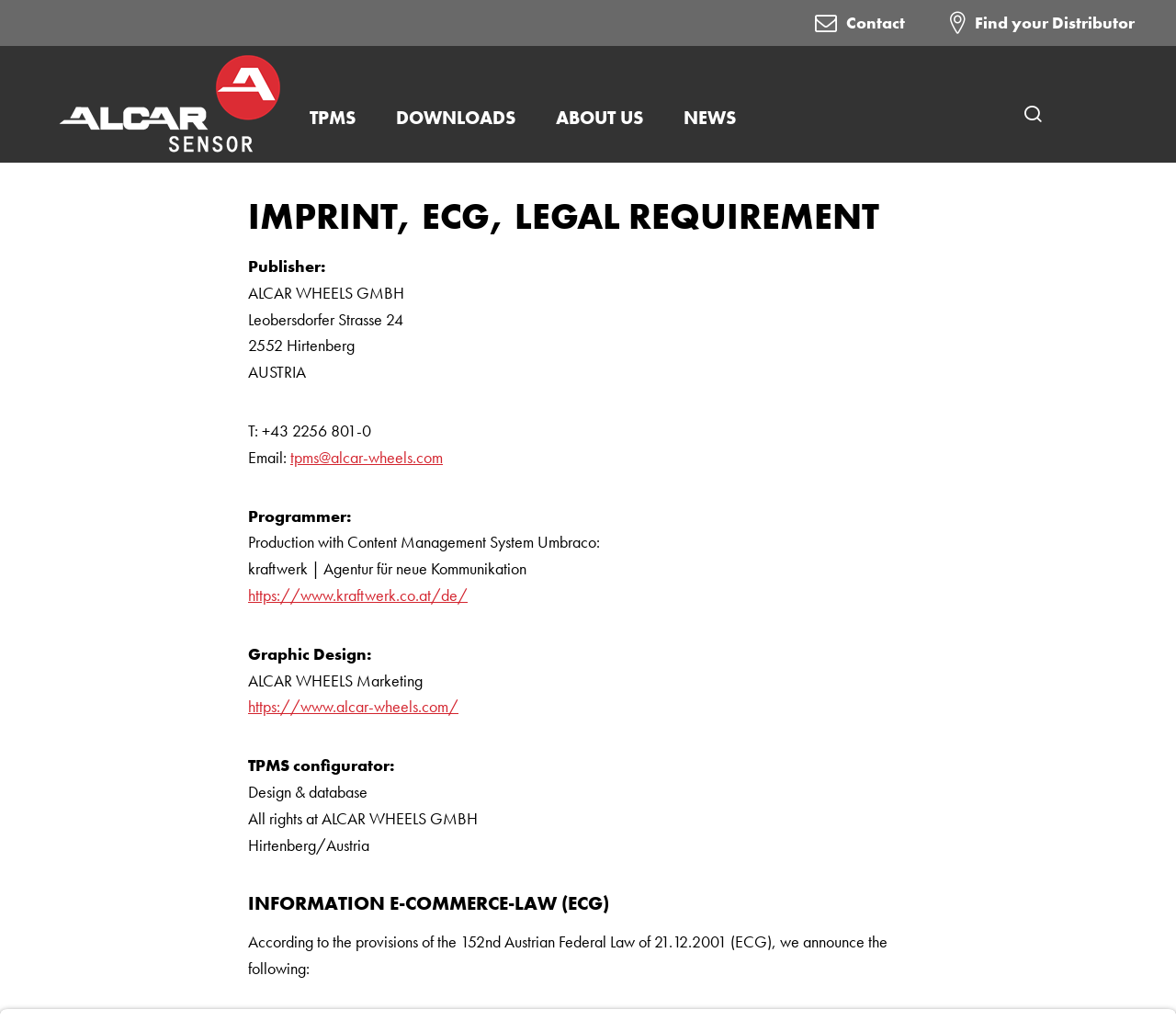What is the purpose of the 'Open page search' button?
Using the image, answer in one word or phrase.

To search the webpage